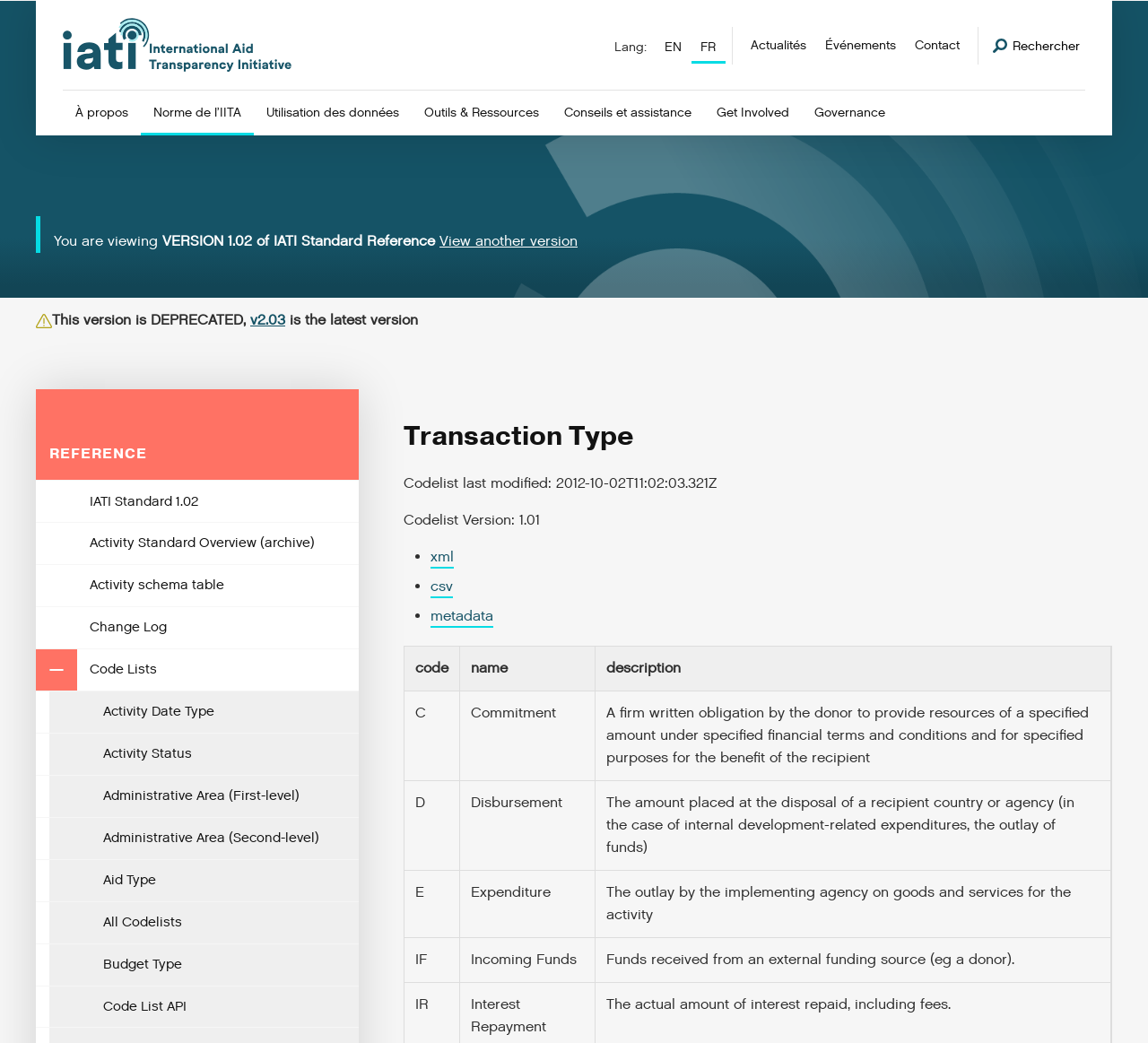Generate a thorough explanation of the webpage's elements.

The webpage is about the IATI Standard Reference, specifically version 1.02. At the top, there is a navigation menu with links to different sections, including "Actualités", "Événements", "Contact", and more. Below the navigation menu, there is a search button and a language selection menu with options for English, French, and more.

The main content of the page is divided into two sections. On the left, there is a sidebar with links to different reference materials, including the IATI Standard 1.02, Activity Standard Overview, Activity schema table, Change Log, and more. Below the sidebar, there is a list of code lists, including Activity Date Type, Activity Status, Administrative Area, Aid Type, and more.

On the right, there is a table with three columns: code, name, and description. The table has multiple rows, each representing a different code list item. The first row has the code "C", name "Commitment", and a description of a firm written obligation by the donor to provide resources. The subsequent rows have similar information for different code list items, including Disbursement, Expenditure, and Incoming Funds.

At the top of the right section, there is a heading that says "Transaction Type" and a subheading that says "Codelist last modified: 2012-10-02T11:02:03.321Z" and "Codelist Version: 1.01". Below the heading, there are three bullet points with links to xml, csv, and metadata files.

Overall, the webpage appears to be a reference page for the IATI Standard, providing access to different reference materials, code lists, and a table with detailed information about each code list item.